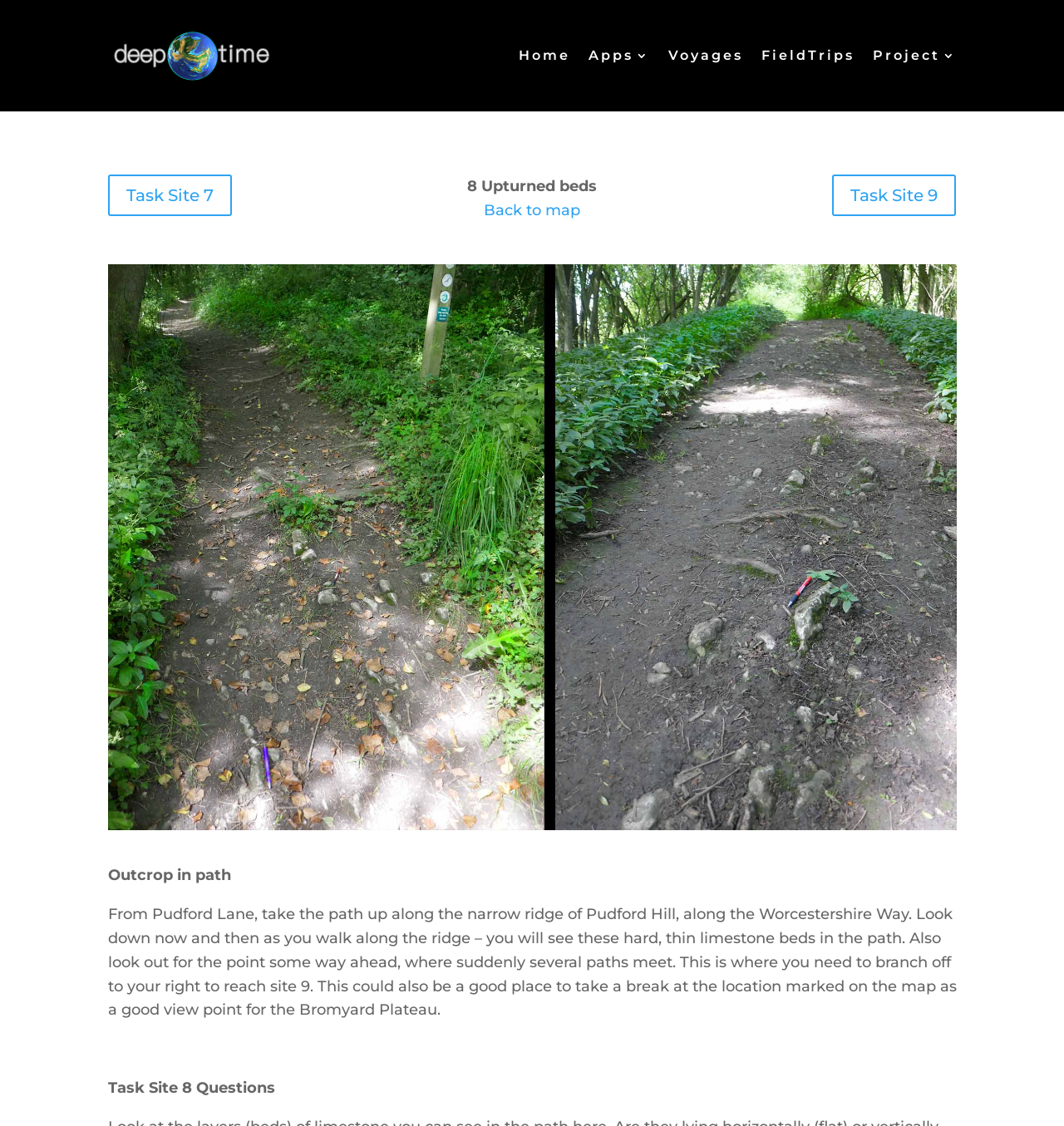Kindly provide the bounding box coordinates of the section you need to click on to fulfill the given instruction: "Click on the 'Voyages' link".

[0.628, 0.044, 0.698, 0.099]